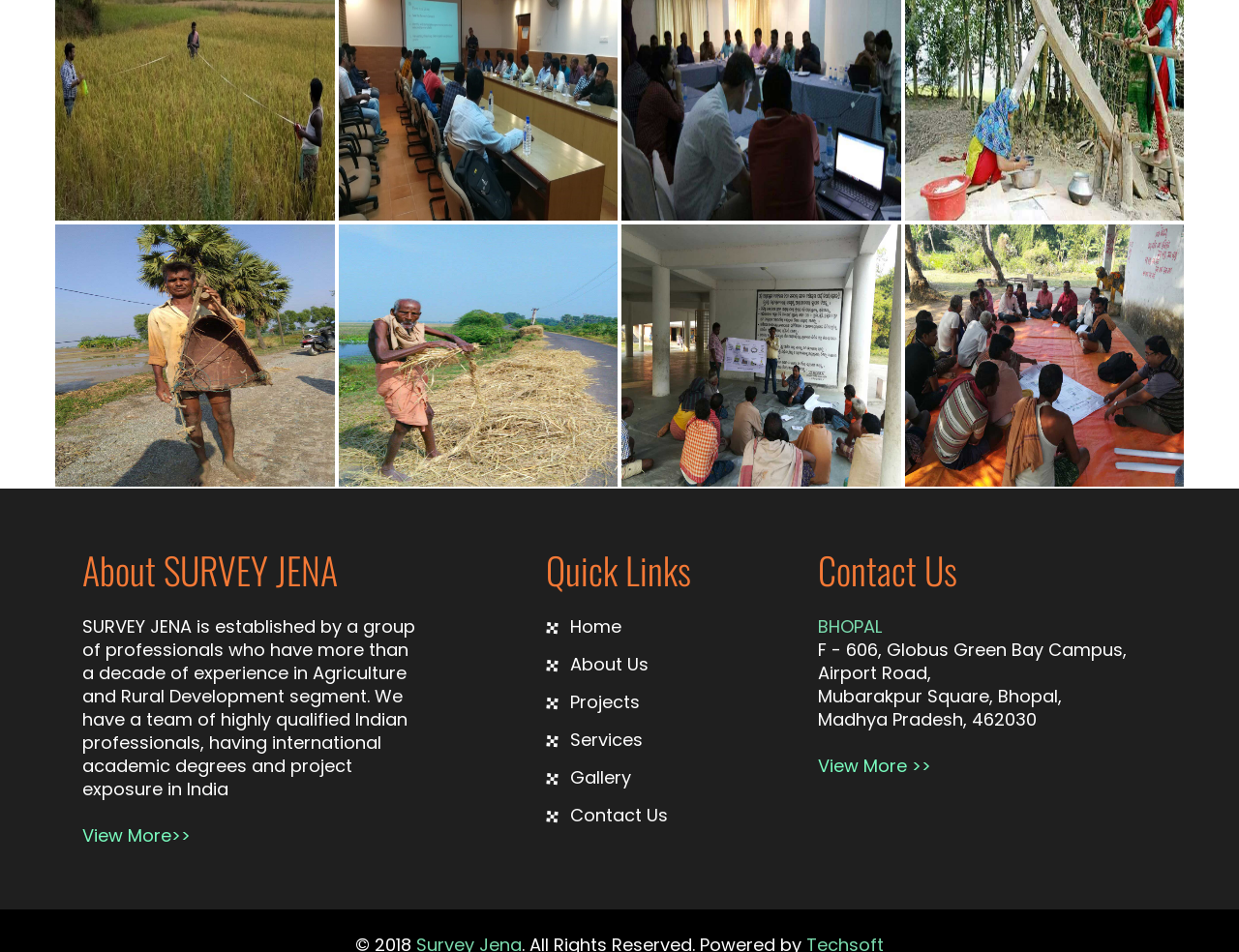What is the name of the organization?
Look at the image and answer with only one word or phrase.

SURVEY JENA